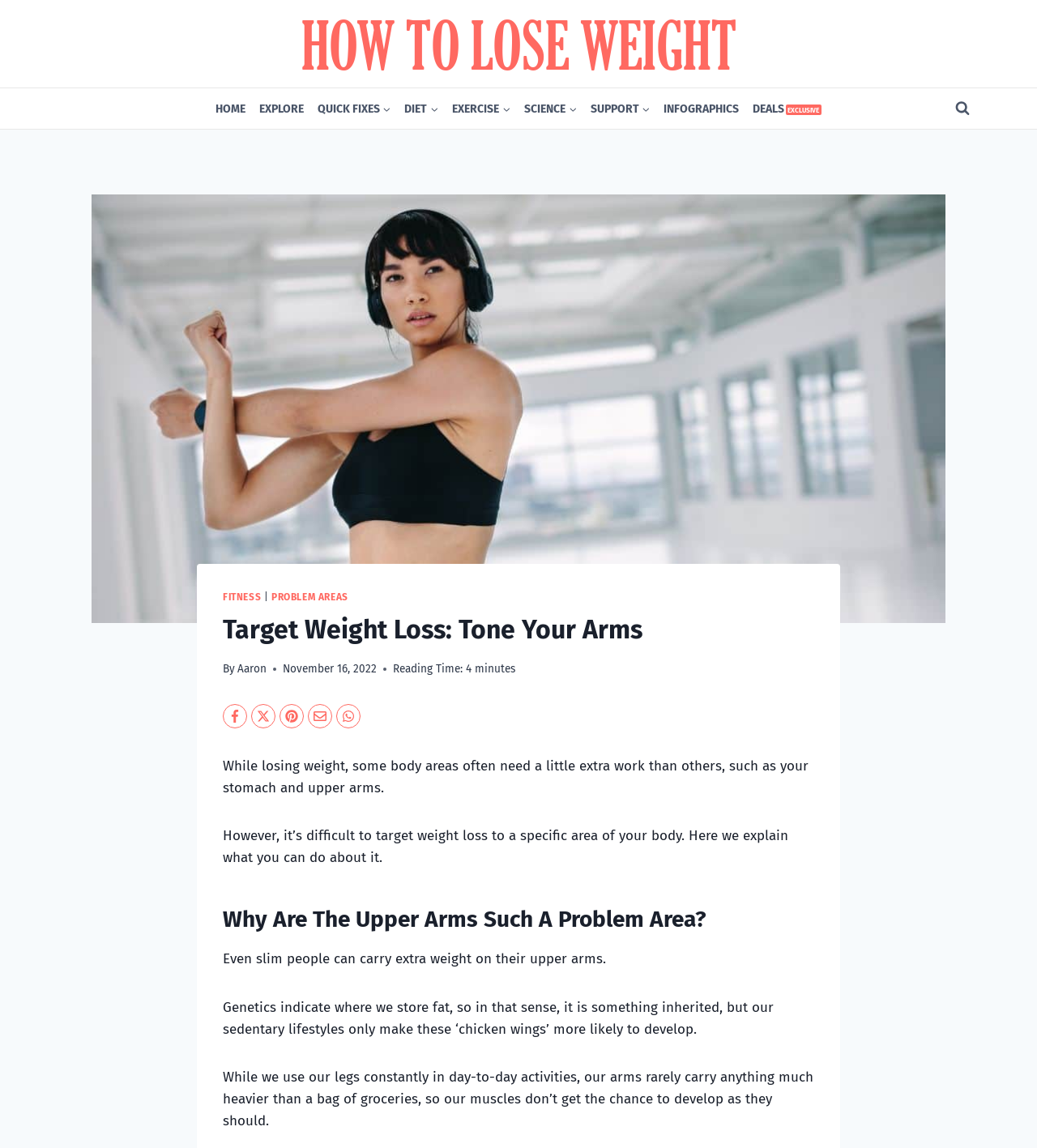From the element description: "Problem Areas", extract the bounding box coordinates of the UI element. The coordinates should be expressed as four float numbers between 0 and 1, in the order [left, top, right, bottom].

[0.262, 0.515, 0.336, 0.525]